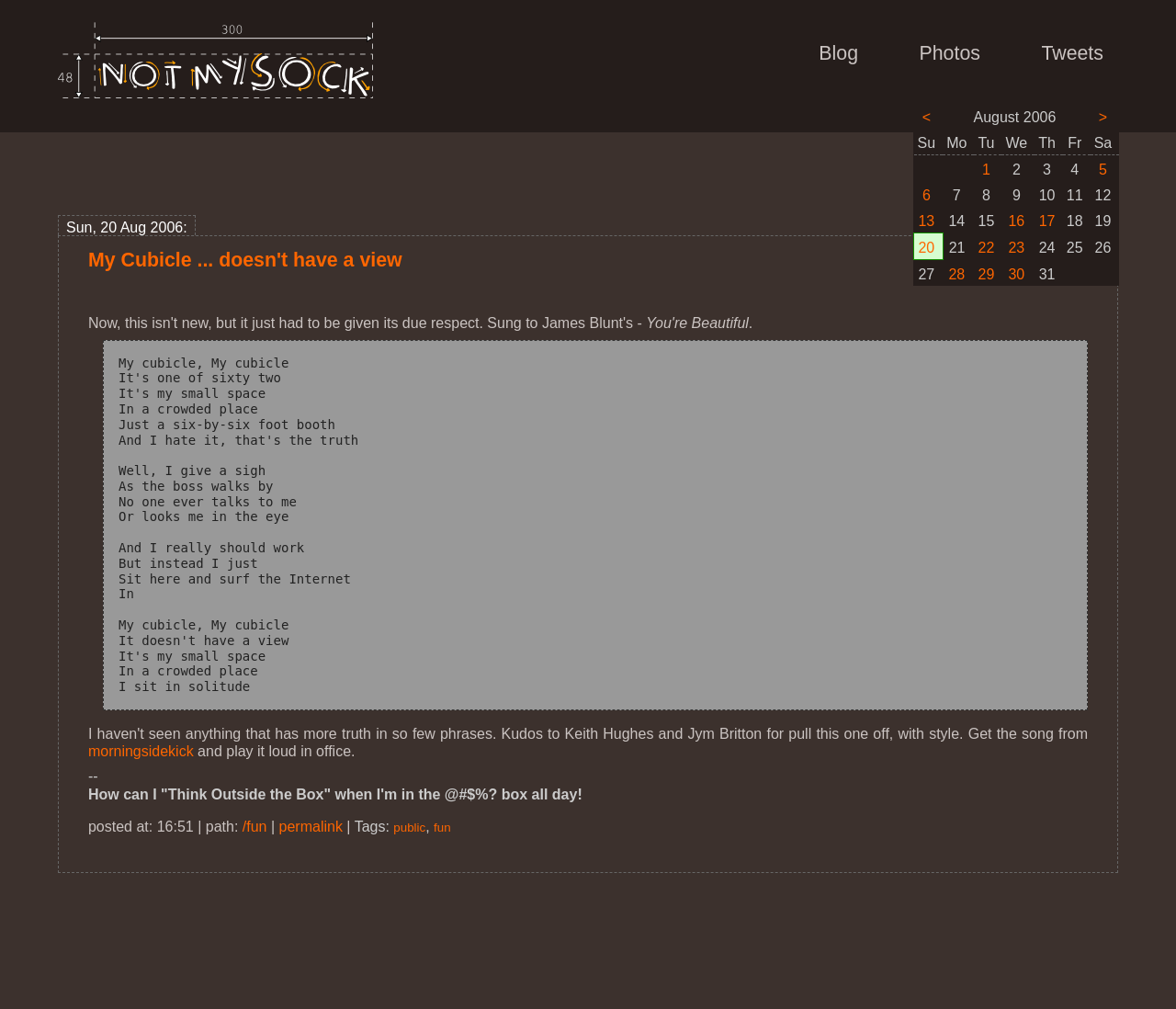Can you find the bounding box coordinates of the area I should click to execute the following instruction: "Go to the 'Blog' page"?

[0.684, 0.027, 0.742, 0.078]